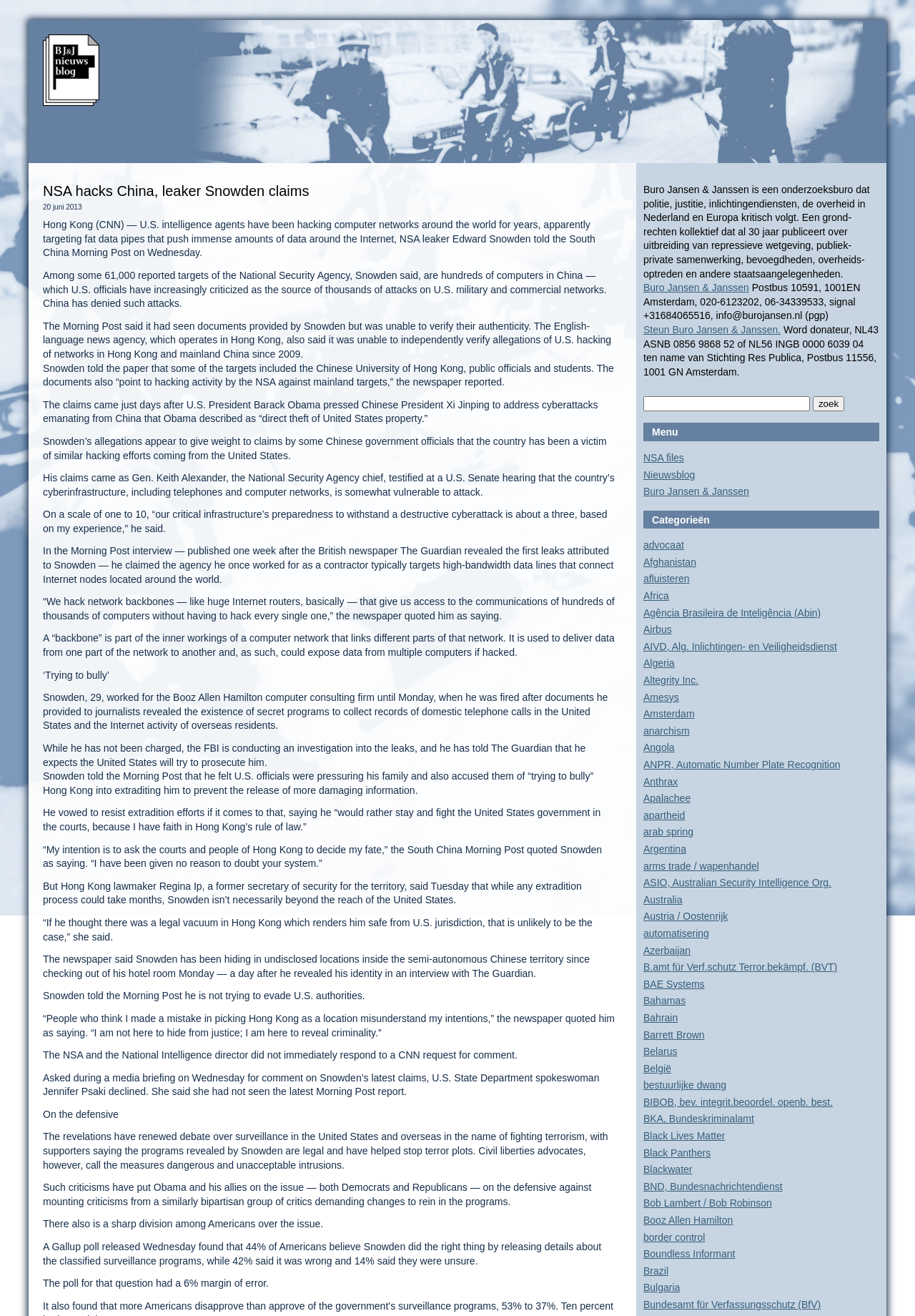Please find the bounding box for the following UI element description. Provide the coordinates in (top-left x, top-left y, bottom-right x, bottom-right y) format, with values between 0 and 1: Apalachee

[0.703, 0.602, 0.755, 0.611]